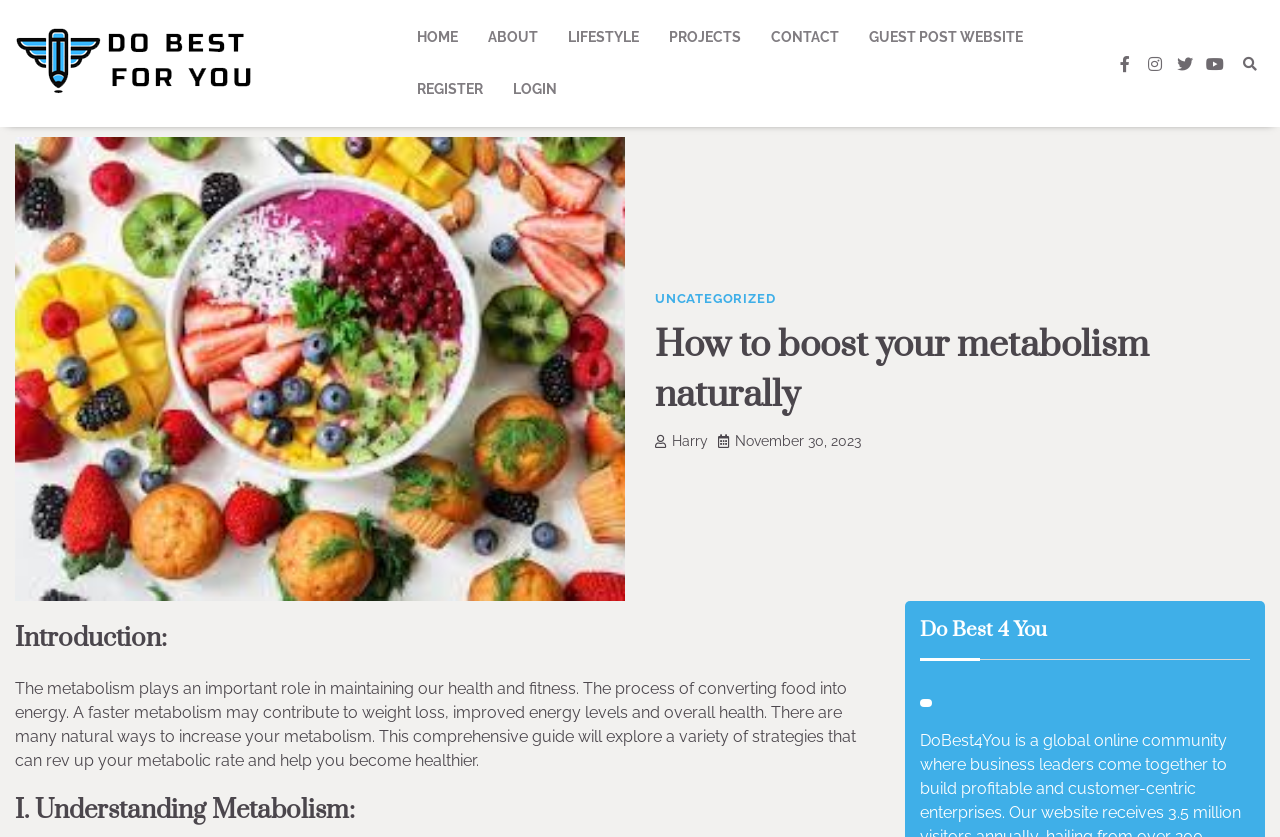Using the description "Guest Post Website", locate and provide the bounding box of the UI element.

[0.667, 0.015, 0.811, 0.076]